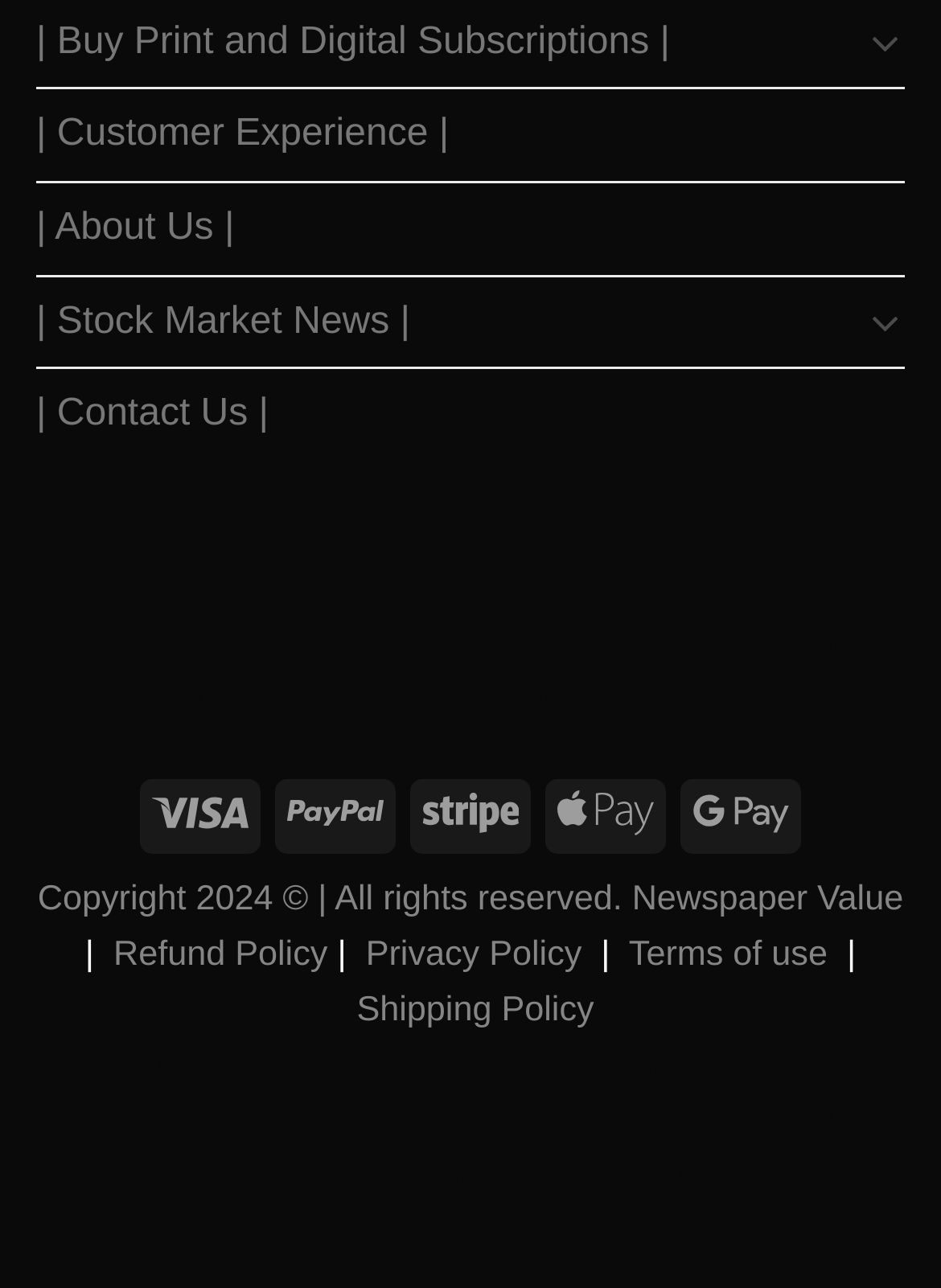Identify the bounding box coordinates for the region of the element that should be clicked to carry out the instruction: "Click the 'Toggle' button". The bounding box coordinates should be four float numbers between 0 and 1, i.e., [left, top, right, bottom].

[0.922, 0.01, 0.962, 0.056]